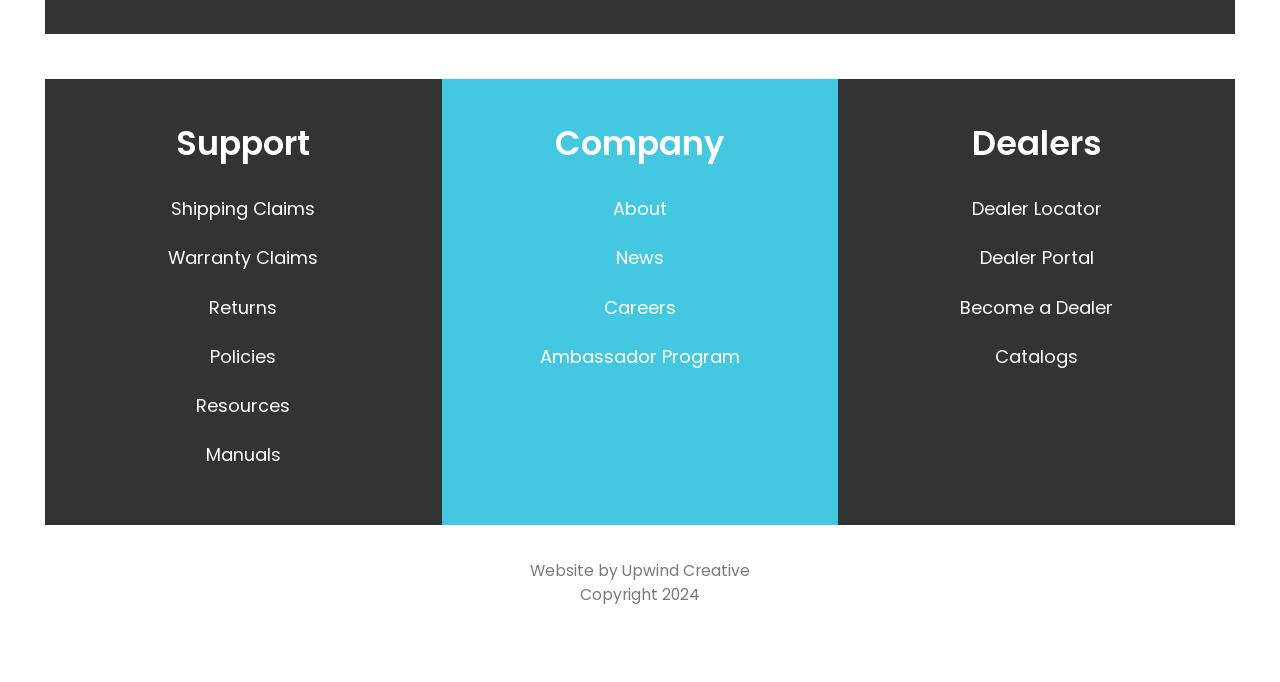Please locate the bounding box coordinates of the region I need to click to follow this instruction: "Learn about the company".

[0.345, 0.181, 0.655, 0.241]